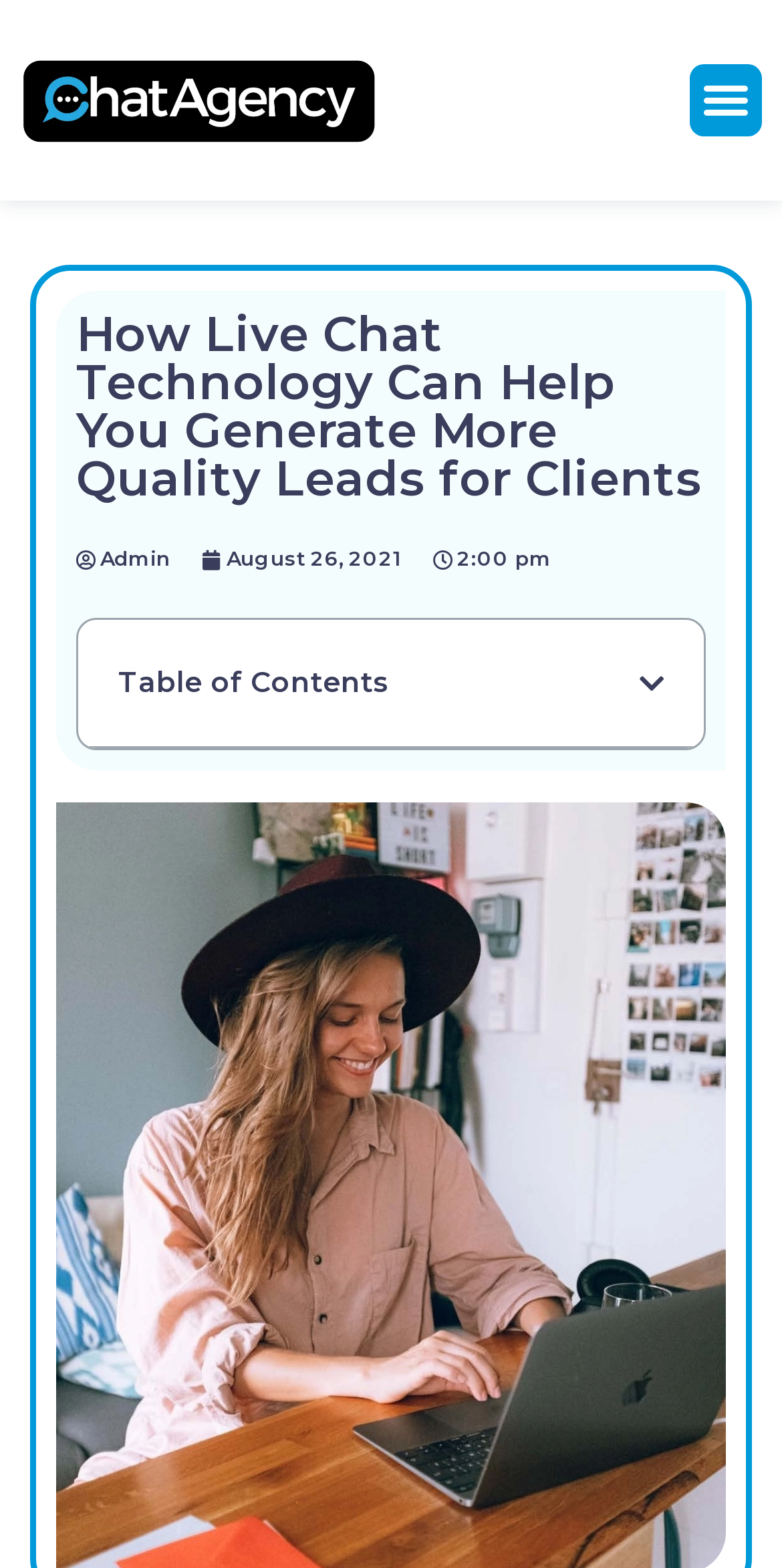Please find the main title text of this webpage.

How Live Chat Technology Can Help You Generate More Quality Leads for Clients